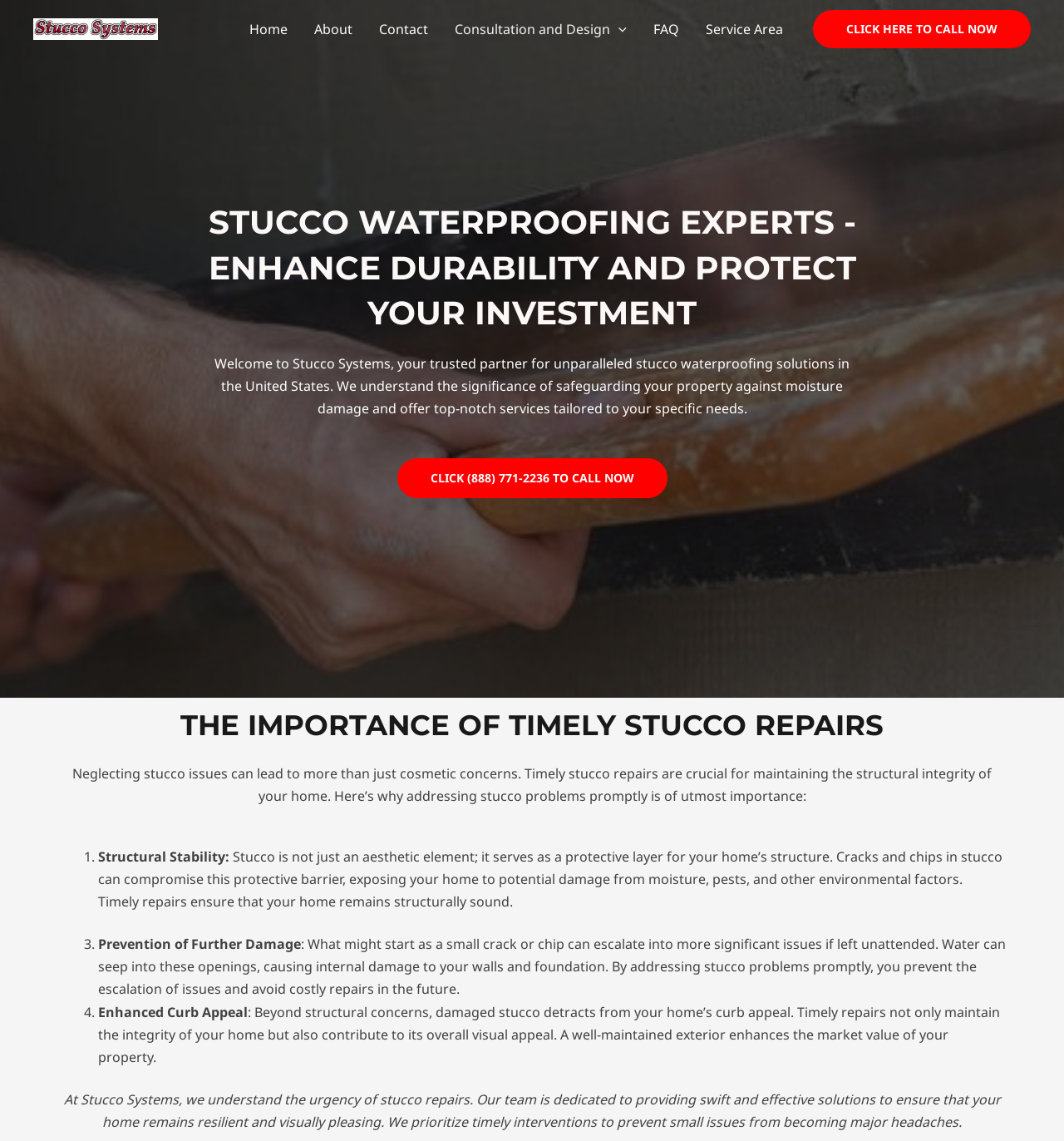Please study the image and answer the question comprehensively:
What is the benefit of addressing stucco problems promptly?

According to the webpage, addressing stucco problems promptly prevents the escalation of issues and avoids costly repairs in the future. This is because water can seep into small cracks or chips, causing internal damage to the walls and foundation if left unattended.